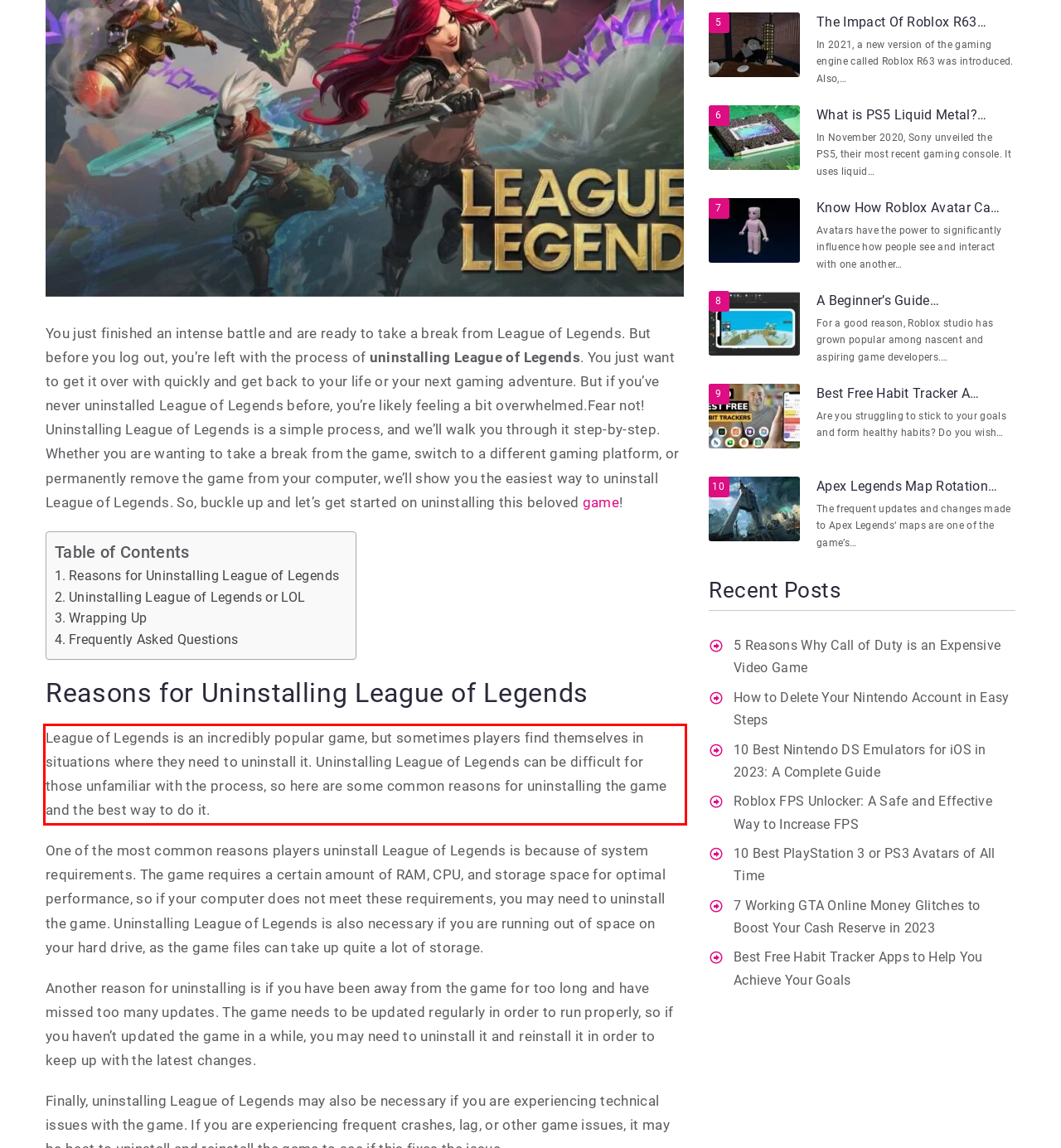Please use OCR to extract the text content from the red bounding box in the provided webpage screenshot.

League of Legends is an incredibly popular game, but sometimes players find themselves in situations where they need to uninstall it. Uninstalling League of Legends can be difficult for those unfamiliar with the process, so here are some common reasons for uninstalling the game and the best way to do it.